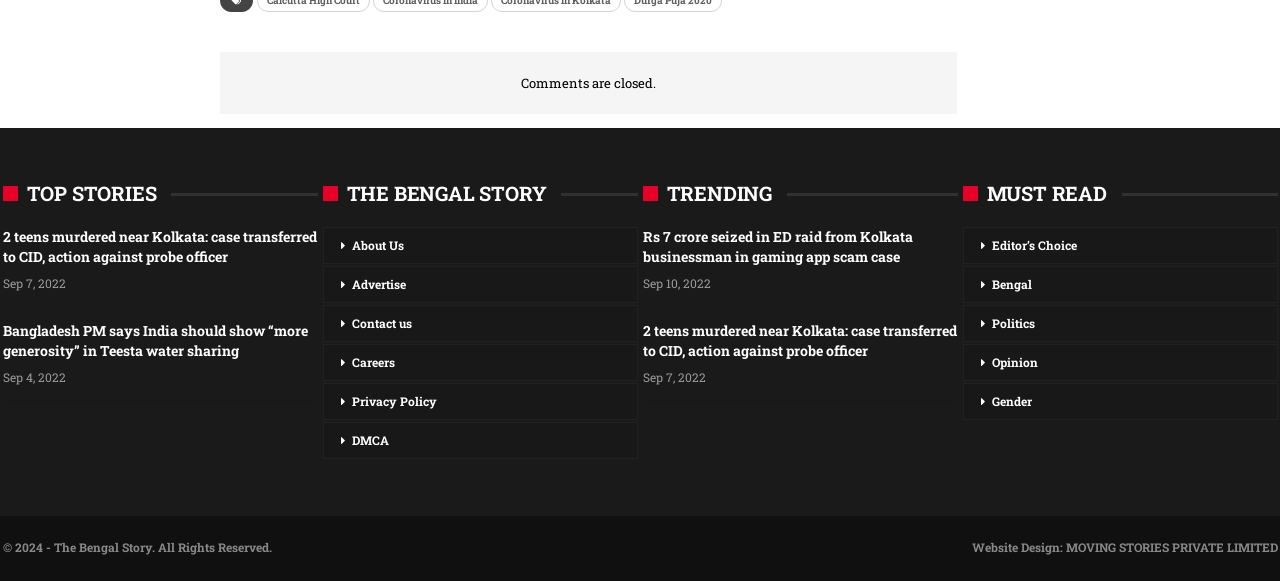What is the status of comments on this webpage?
Using the visual information from the image, give a one-word or short-phrase answer.

Closed